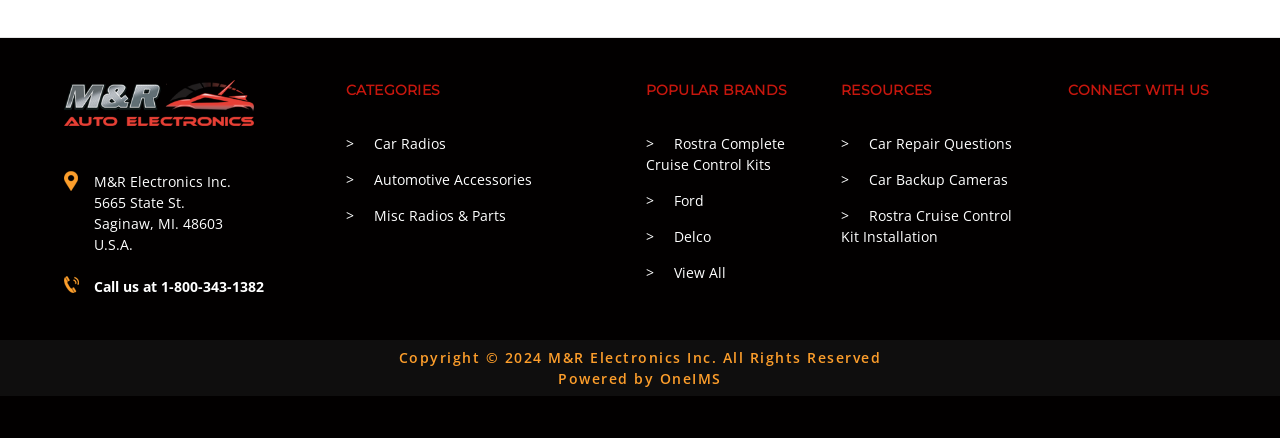Pinpoint the bounding box coordinates of the element you need to click to execute the following instruction: "Click on Car Radios". The bounding box should be represented by four float numbers between 0 and 1, in the format [left, top, right, bottom].

[0.276, 0.305, 0.348, 0.348]